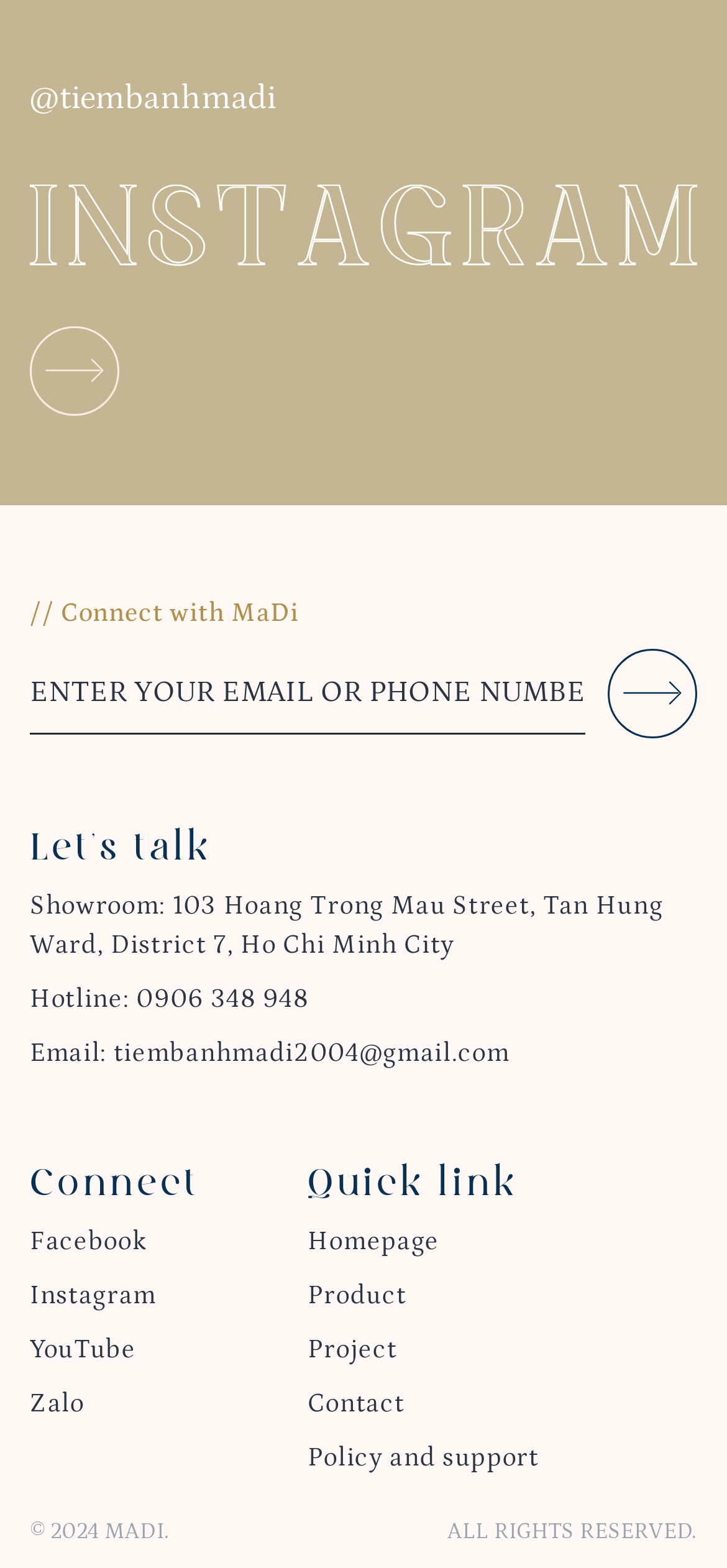What is the phone number for the hotline?
Provide a thorough and detailed answer to the question.

The phone number '0906 348 948' is mentioned in the link element with text 'Hotline: 0906 348 948', which suggests that it is the phone number for the hotline.